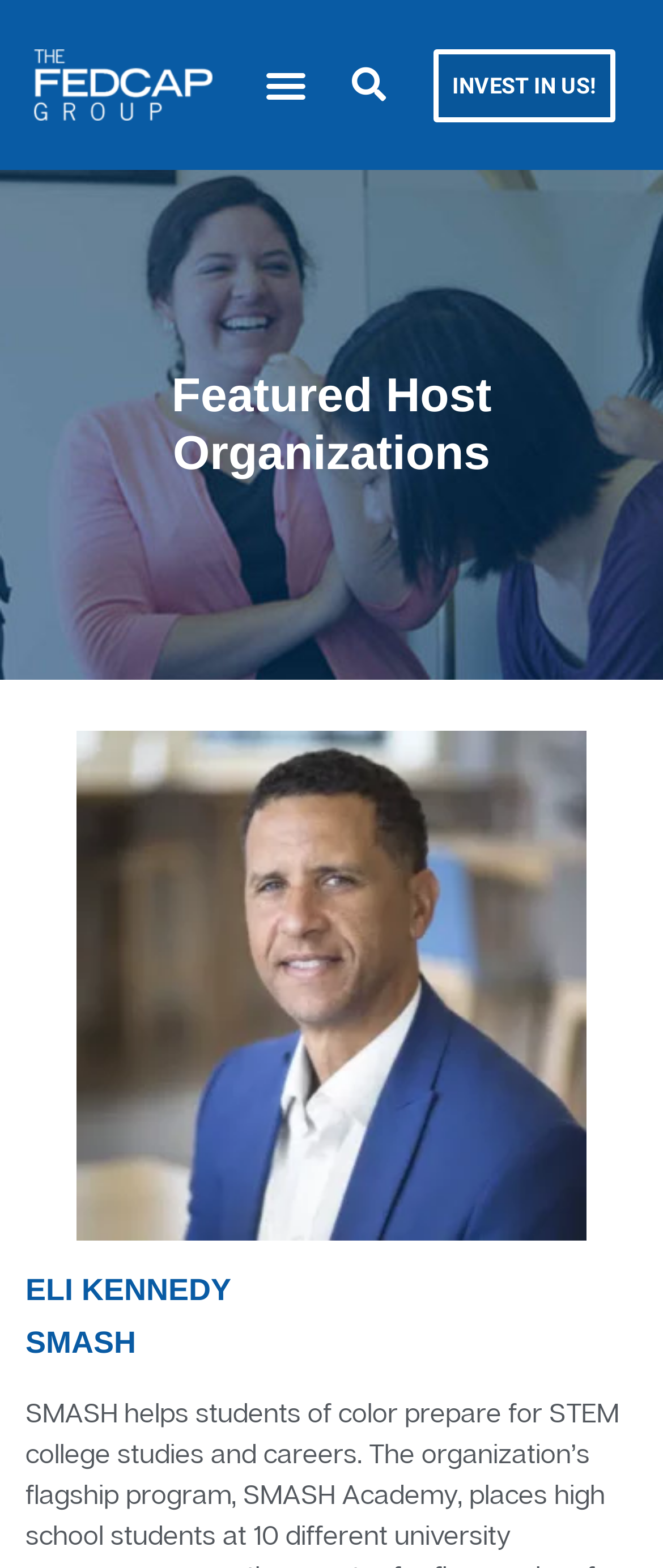What is the first link on the webpage?
Give a single word or phrase answer based on the content of the image.

ELI KENNEDY